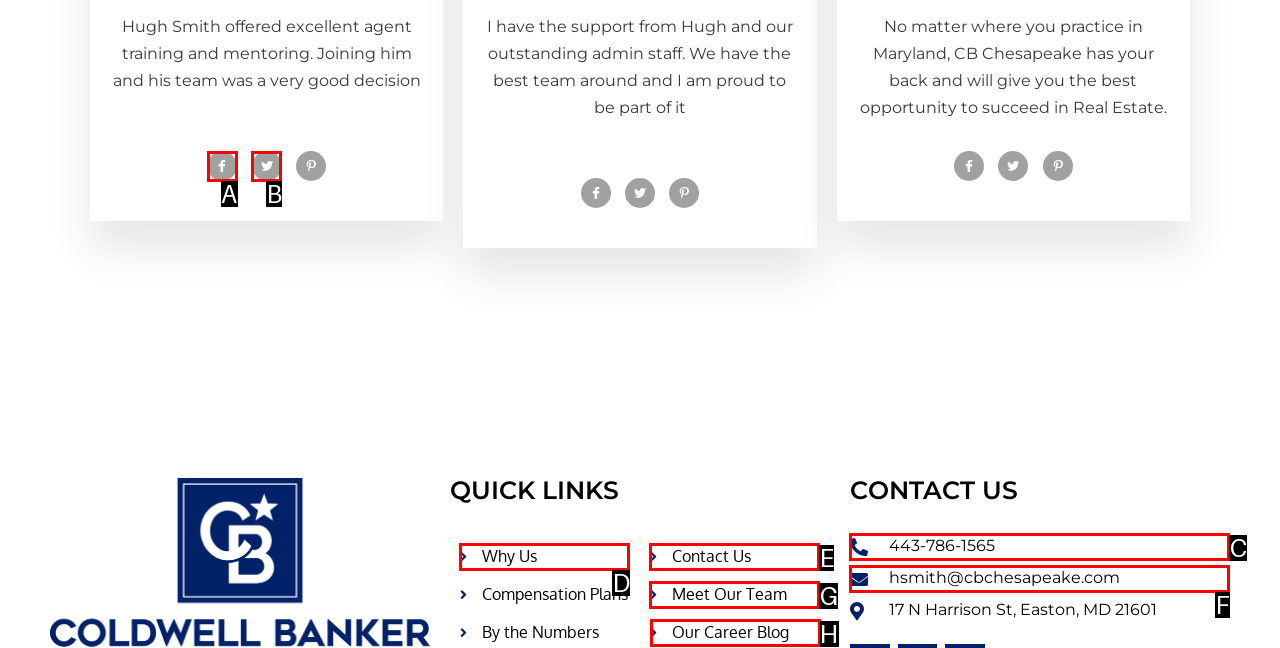Identify the correct UI element to click for the following task: Visit Our Career Blog Choose the option's letter based on the given choices.

H